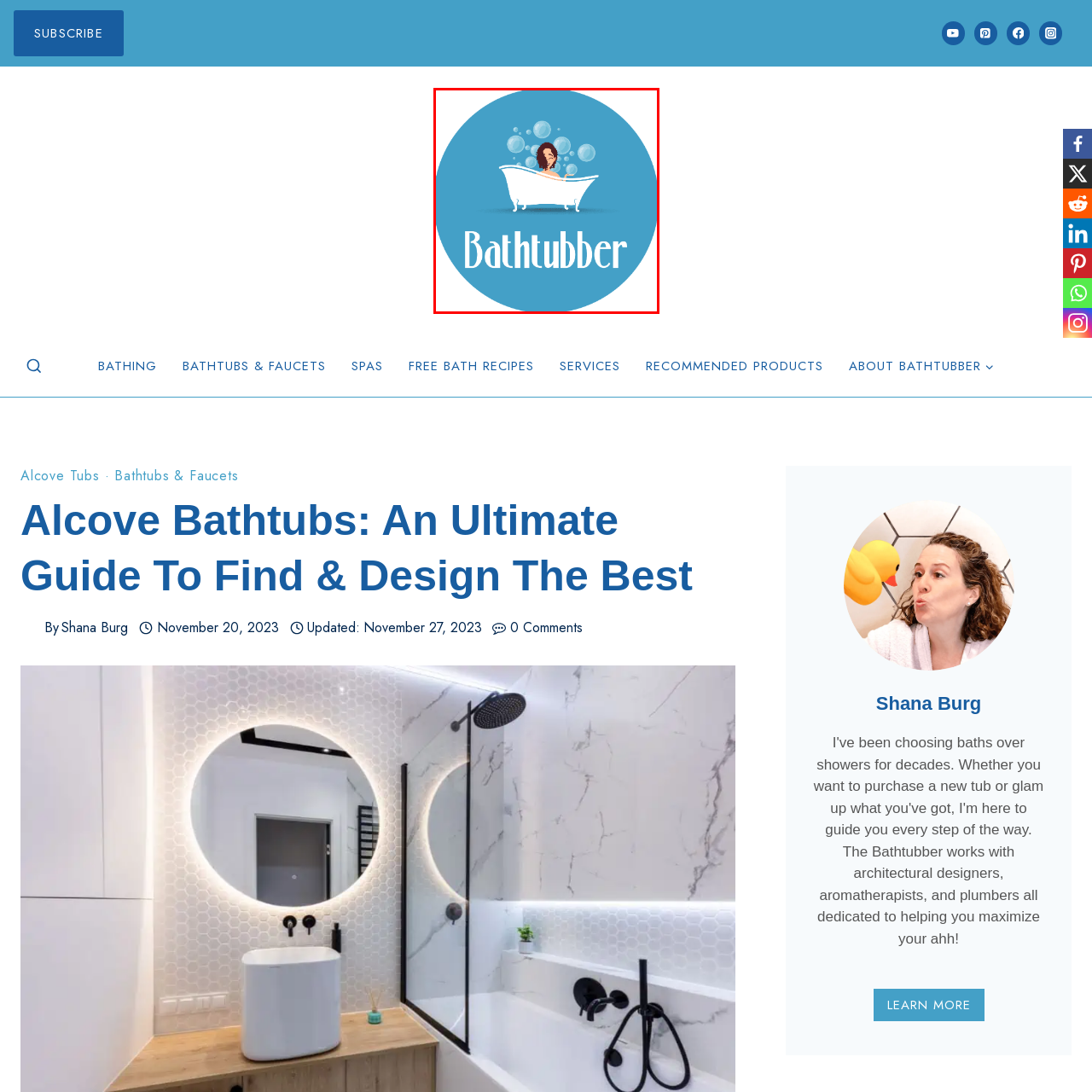Write a detailed description of the image enclosed in the red-bordered box.

The image features the Bathtubber logo, which showcases a cartoon illustration of a woman enjoying a relaxing bath in a vintage-style bathtub filled with bubbles. The circular design is set against a vibrant blue background, conveying a sense of calmness and joy associated with bathing. Below the bathtub image, the brand name "Bathtubber" is elegantly displayed in a playful yet stylish font, reinforcing the brand's identity in the home improvement and wellness space. The logo encapsulates the essence of leisurely bathing experiences, appealing to those seeking comfort and beauty in their bathroom designs.